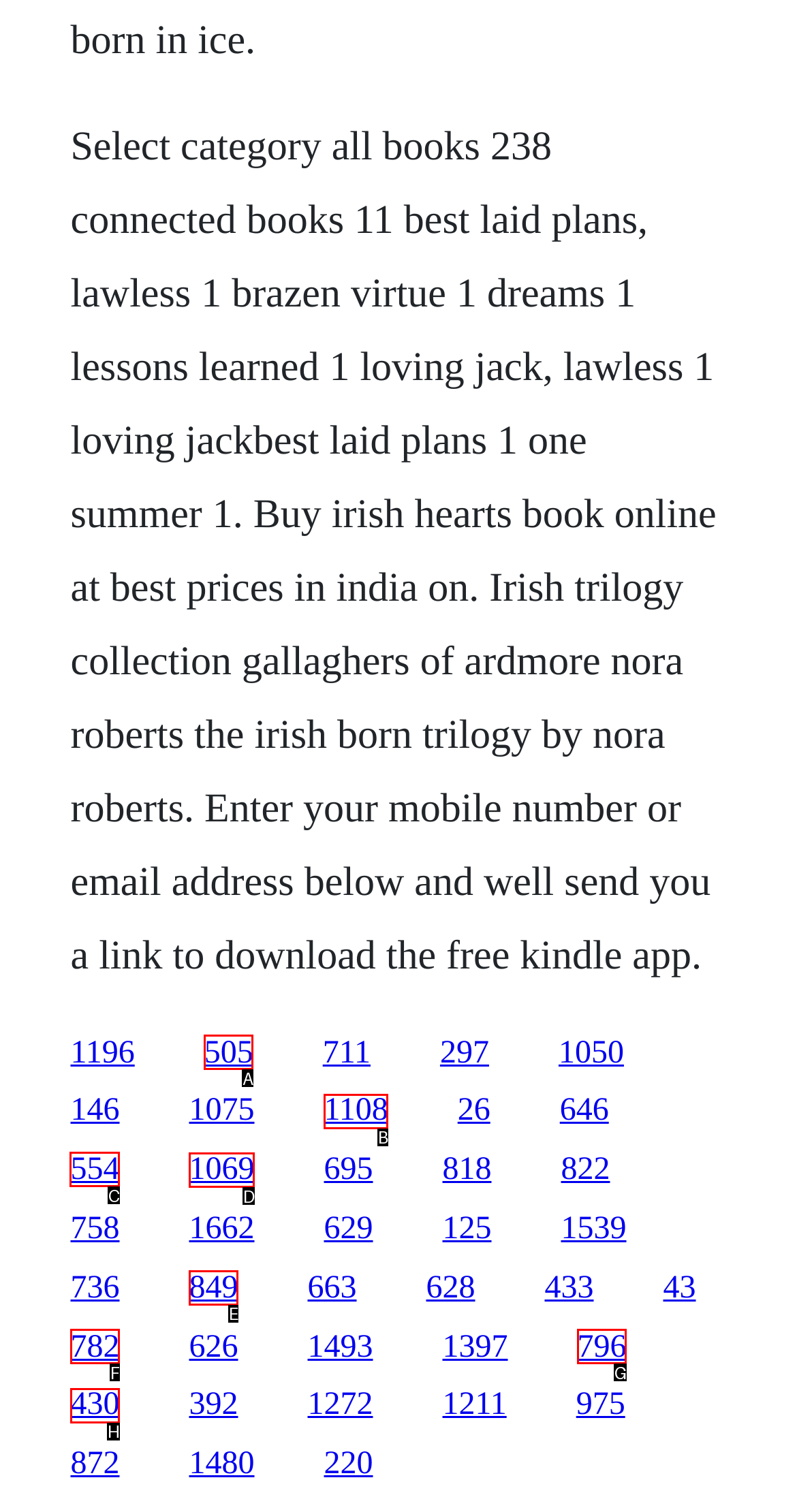Select the appropriate HTML element that needs to be clicked to finish the task: Explore the Gallaghers of Ardmore series
Reply with the letter of the chosen option.

C